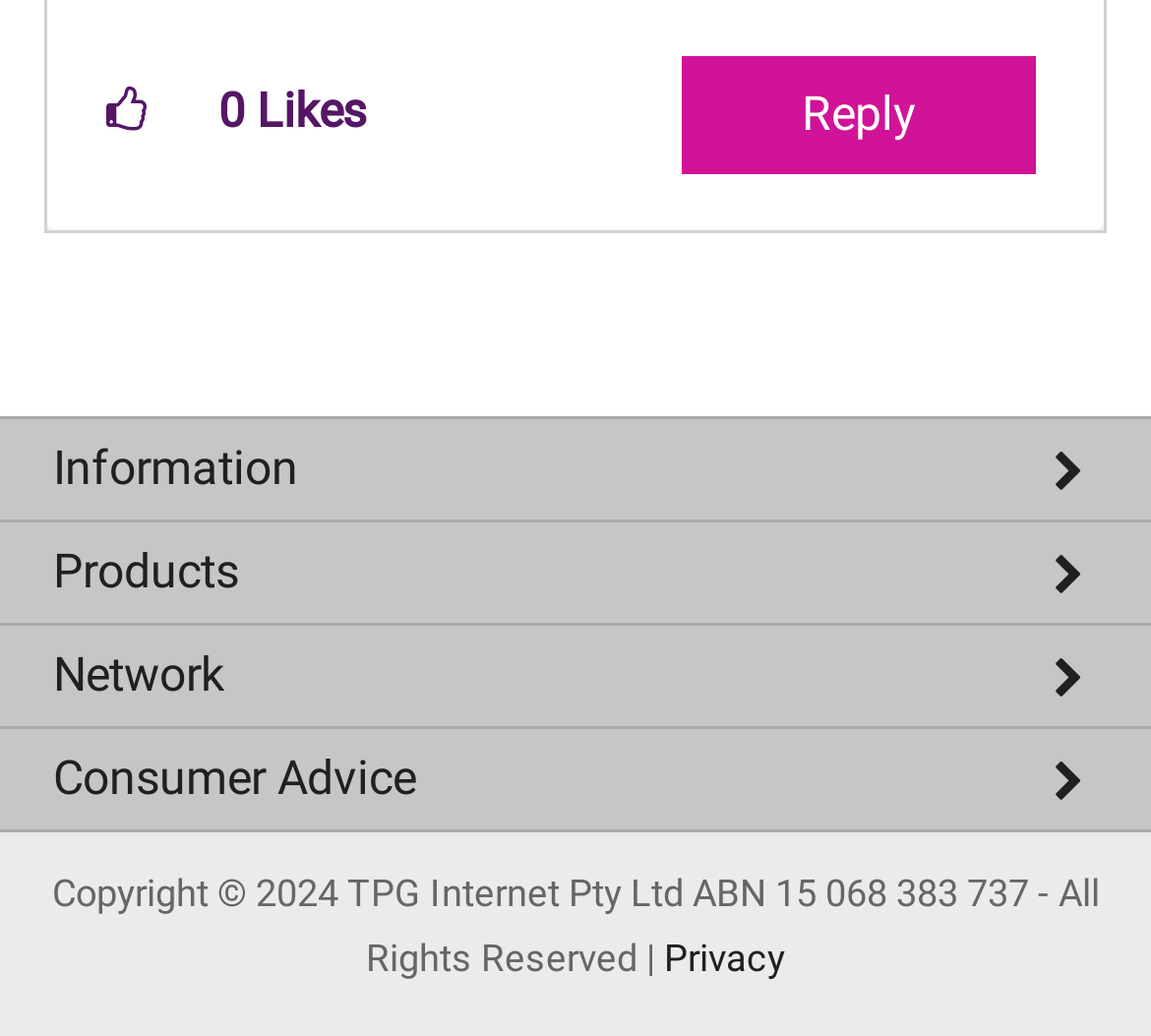Please determine the bounding box coordinates of the element's region to click in order to carry out the following instruction: "View NBN plans". The coordinates should be four float numbers between 0 and 1, i.e., [left, top, right, bottom].

[0.0, 0.605, 1.0, 0.695]